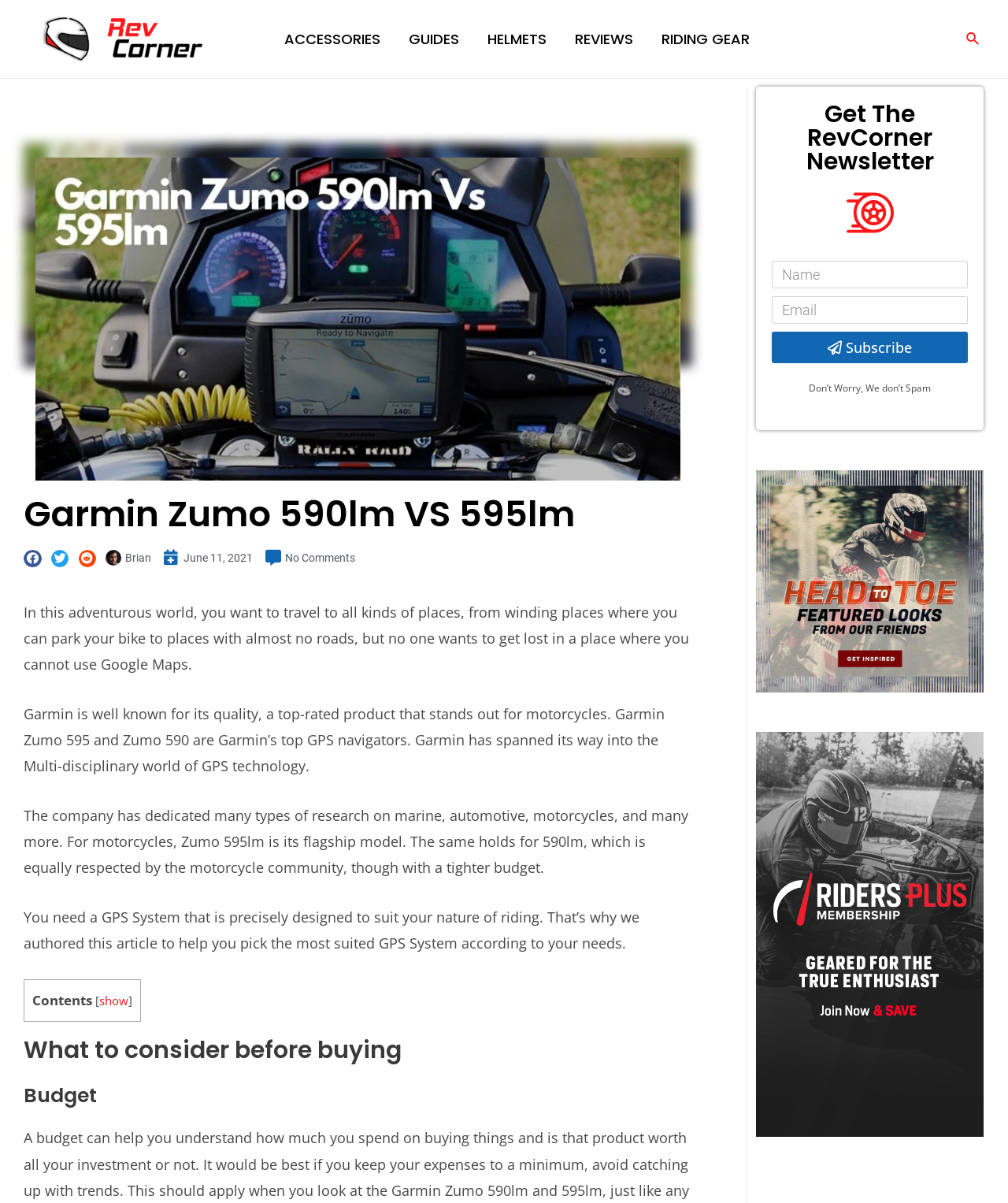Can you identify the bounding box coordinates of the clickable region needed to carry out this instruction: 'Read the article by Brian'? The coordinates should be four float numbers within the range of 0 to 1, stated as [left, top, right, bottom].

[0.105, 0.455, 0.15, 0.472]